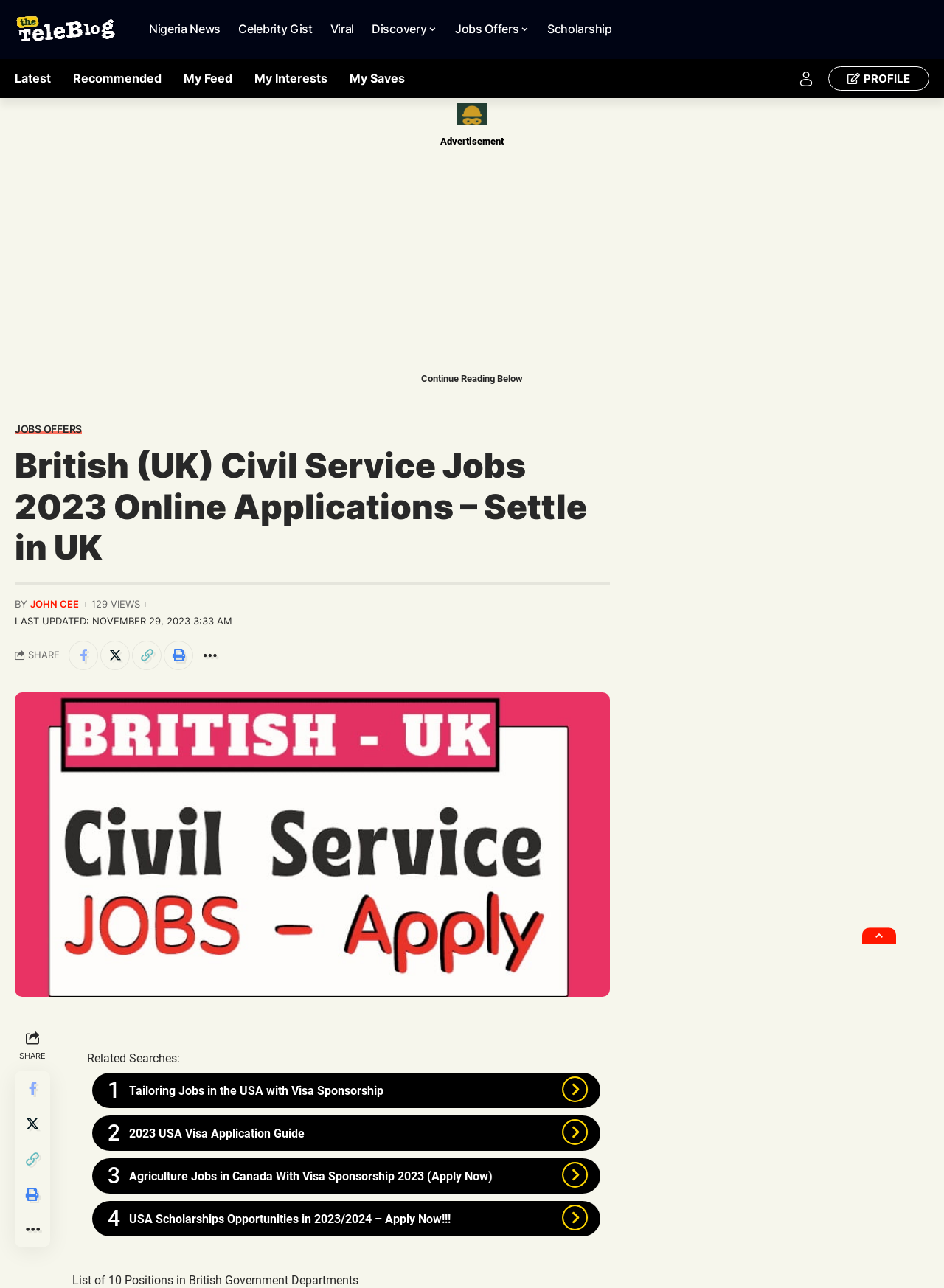Could you determine the bounding box coordinates of the clickable element to complete the instruction: "Click on the 'Nigeria News' link"? Provide the coordinates as four float numbers between 0 and 1, i.e., [left, top, right, bottom].

[0.148, 0.006, 0.243, 0.04]